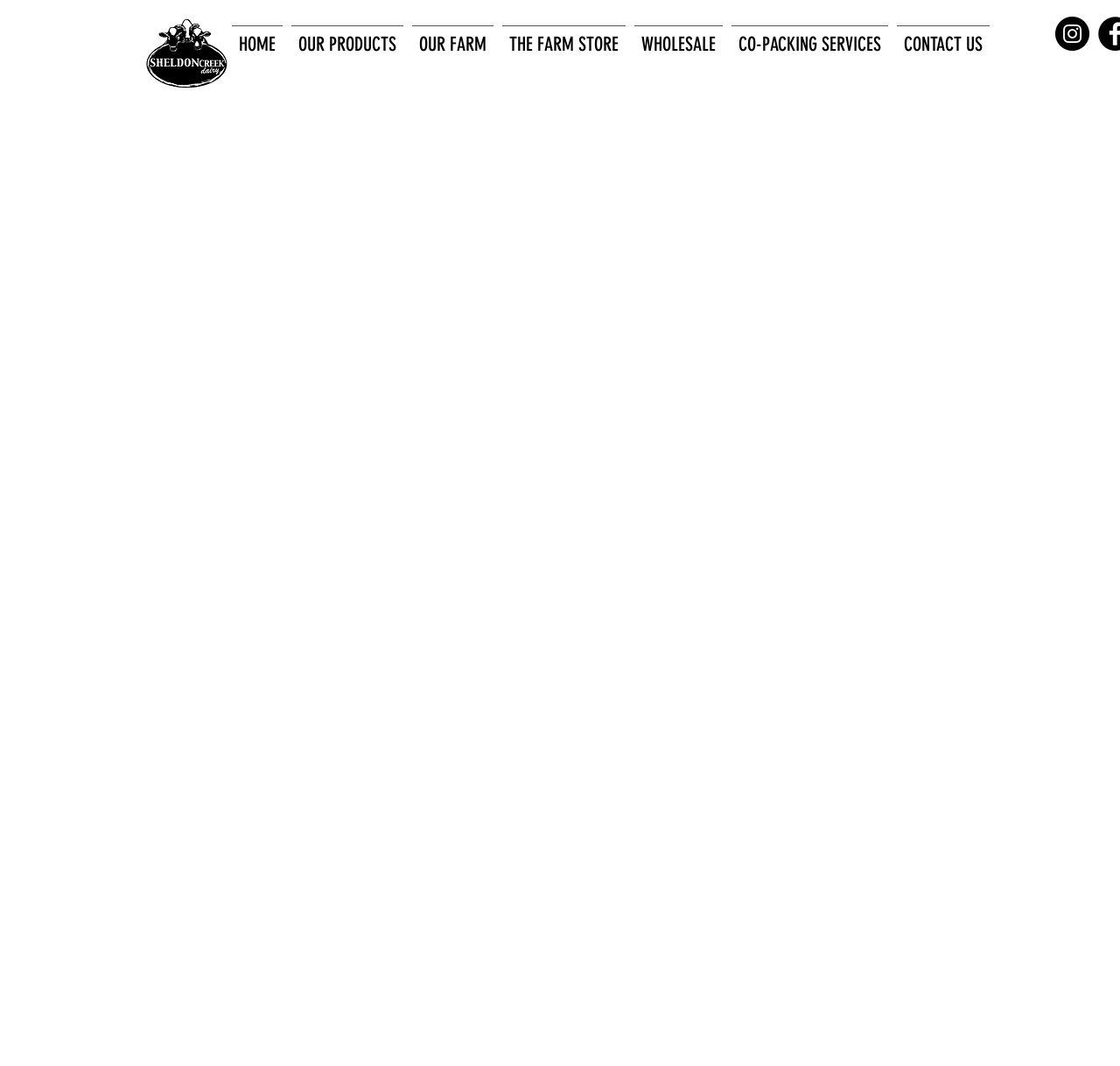Kindly determine the bounding box coordinates of the area that needs to be clicked to fulfill this instruction: "visit the home page".

[0.203, 0.024, 0.256, 0.044]